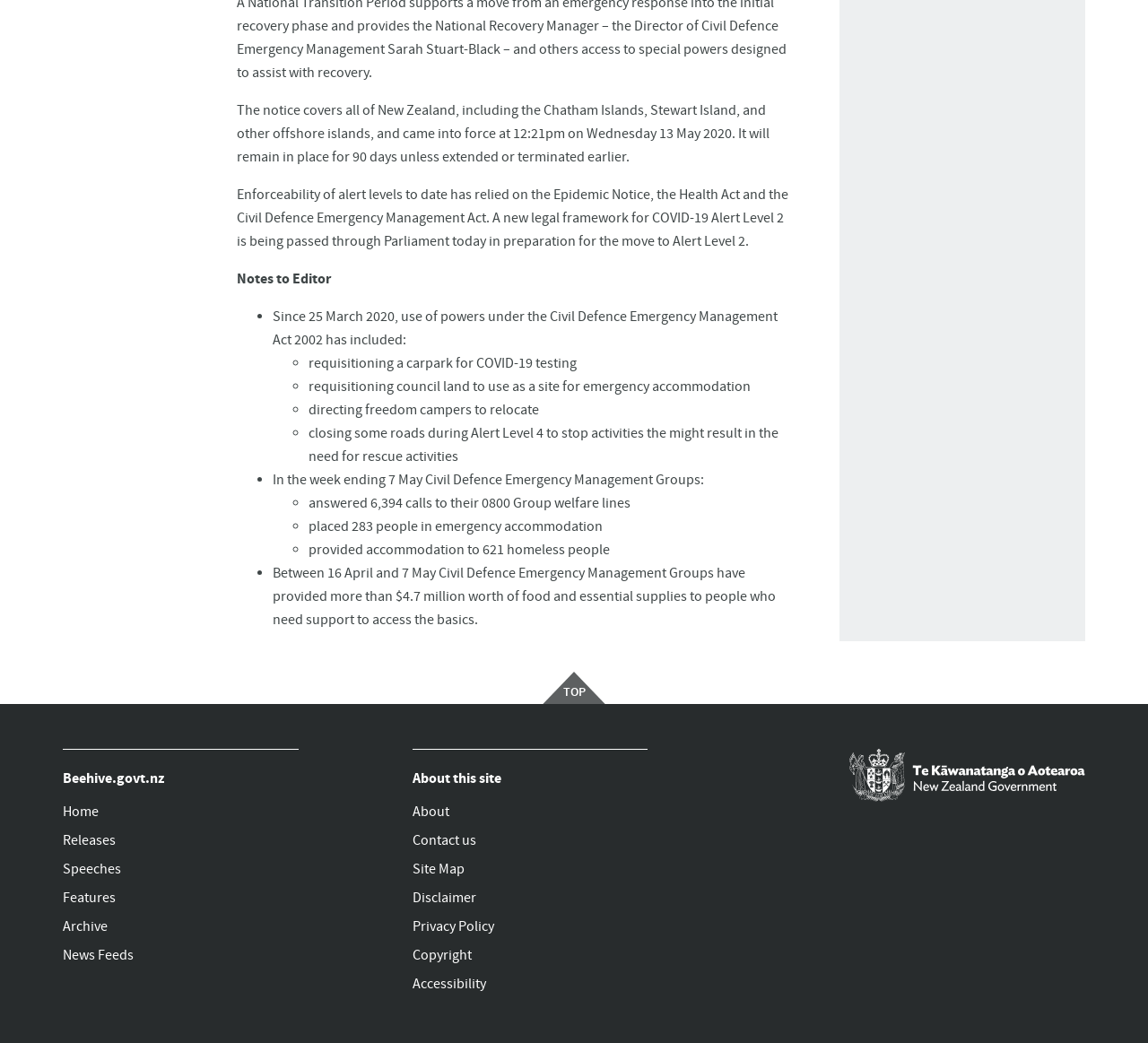What is the name of the website?
Answer with a single word or short phrase according to what you see in the image.

Beehive.govt.nz